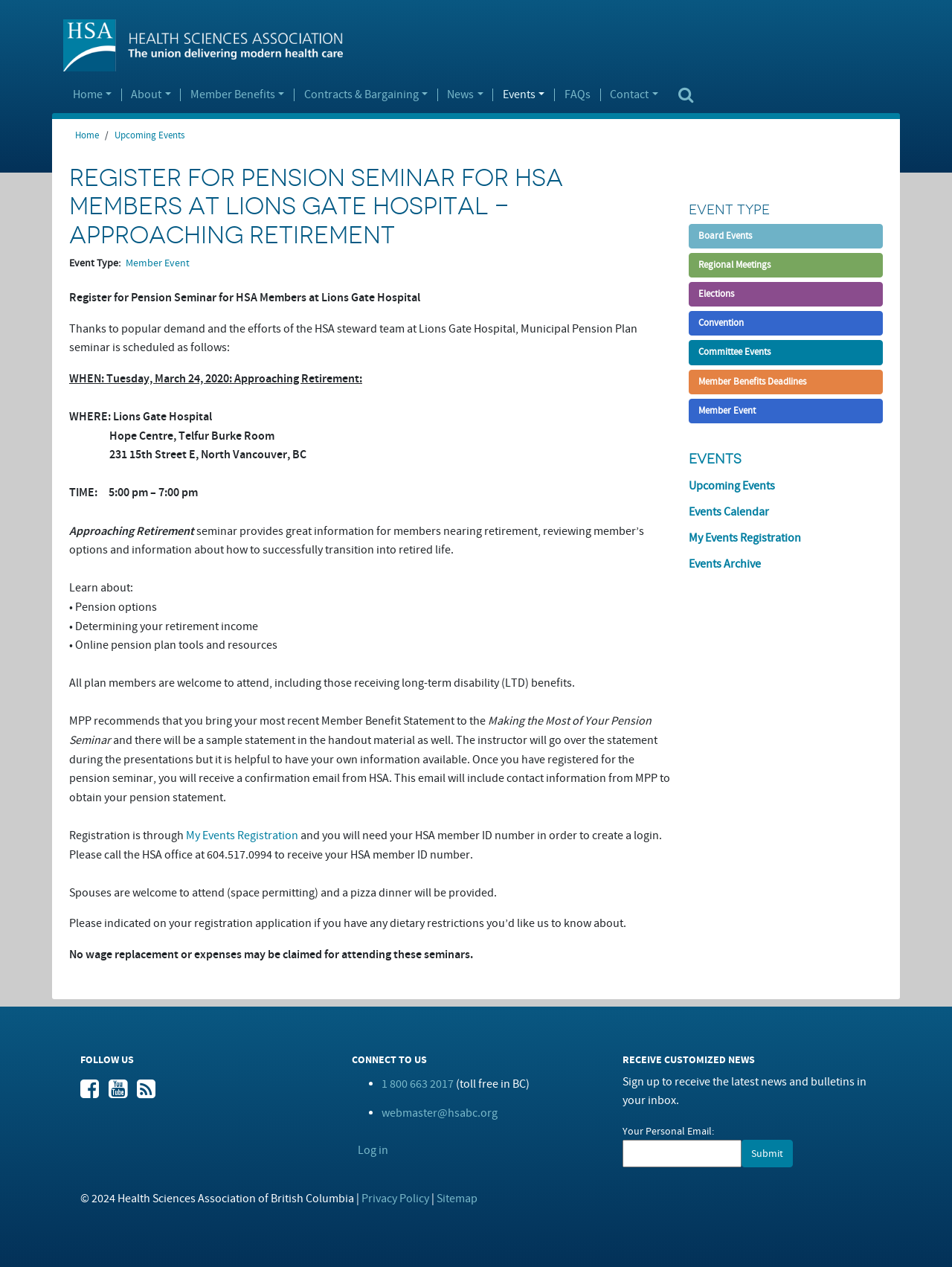Can spouses attend the pension seminar?
Look at the screenshot and respond with one word or a short phrase.

Yes